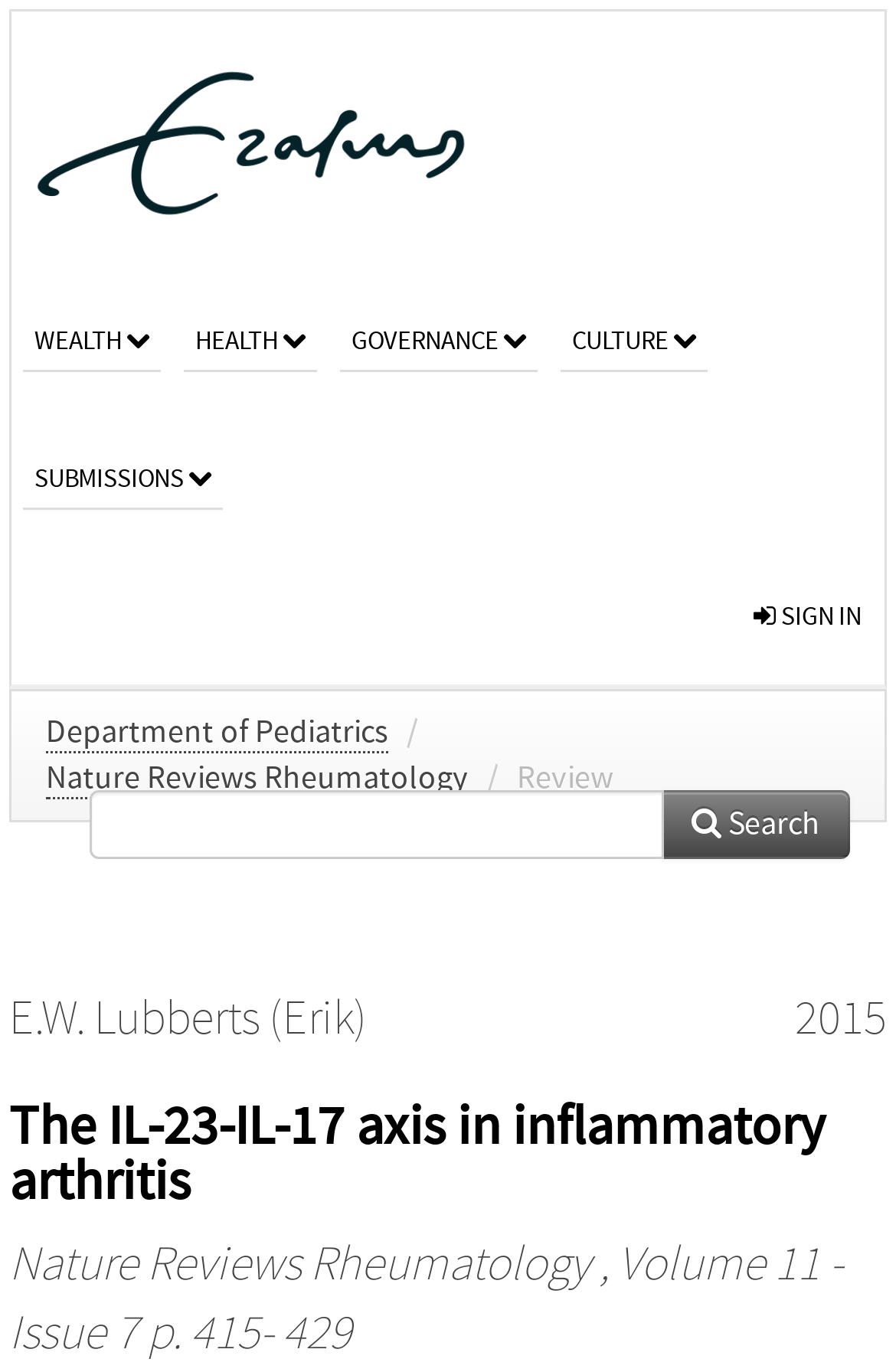Offer a detailed explanation of the webpage layout and contents.

The webpage is a repository page for an academic article titled "The IL-23-IL-17 axis in inflammatory arthritis" from Erasmus University Repository. At the top left, there is a university website link accompanied by an image. Below this, there are five horizontal links: WEALTH, HEALTH, GOVERNANCE, CULTURE, and SUBMISSIONS. 

To the right of these links, there is a SIGN IN button. On the top right, there is a search bar with a search icon. Below the search bar, there are two links: Department of Pediatrics and Nature Reviews Rheumatology, separated by a slash. 

The main content of the page is a heading that displays the title of the article, "The IL-23-IL-17 axis in inflammatory arthritis". Below this, there is an author link, "E.W. Lubberts (Erik)", and a publication date, "2015". 

At the bottom of the page, there are two more links: Nature Reviews Rheumatology, and a citation with the volume and issue number, "Volume 11 - Issue 7 p. 415-429".